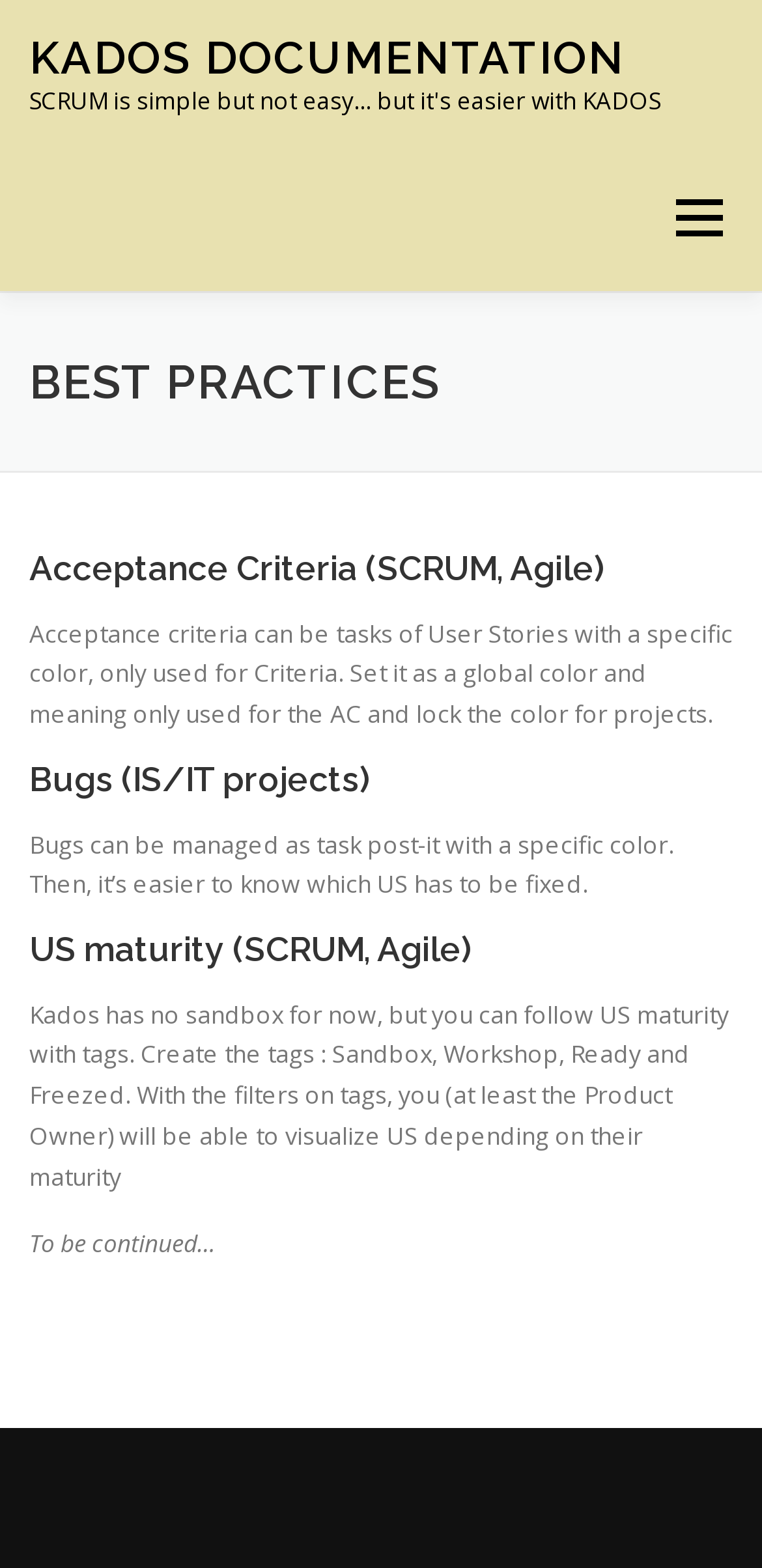Using floating point numbers between 0 and 1, provide the bounding box coordinates in the format (top-left x, top-left y, bottom-right x, bottom-right y). Locate the UI element described here: Functions

[0.569, 0.186, 0.872, 0.279]